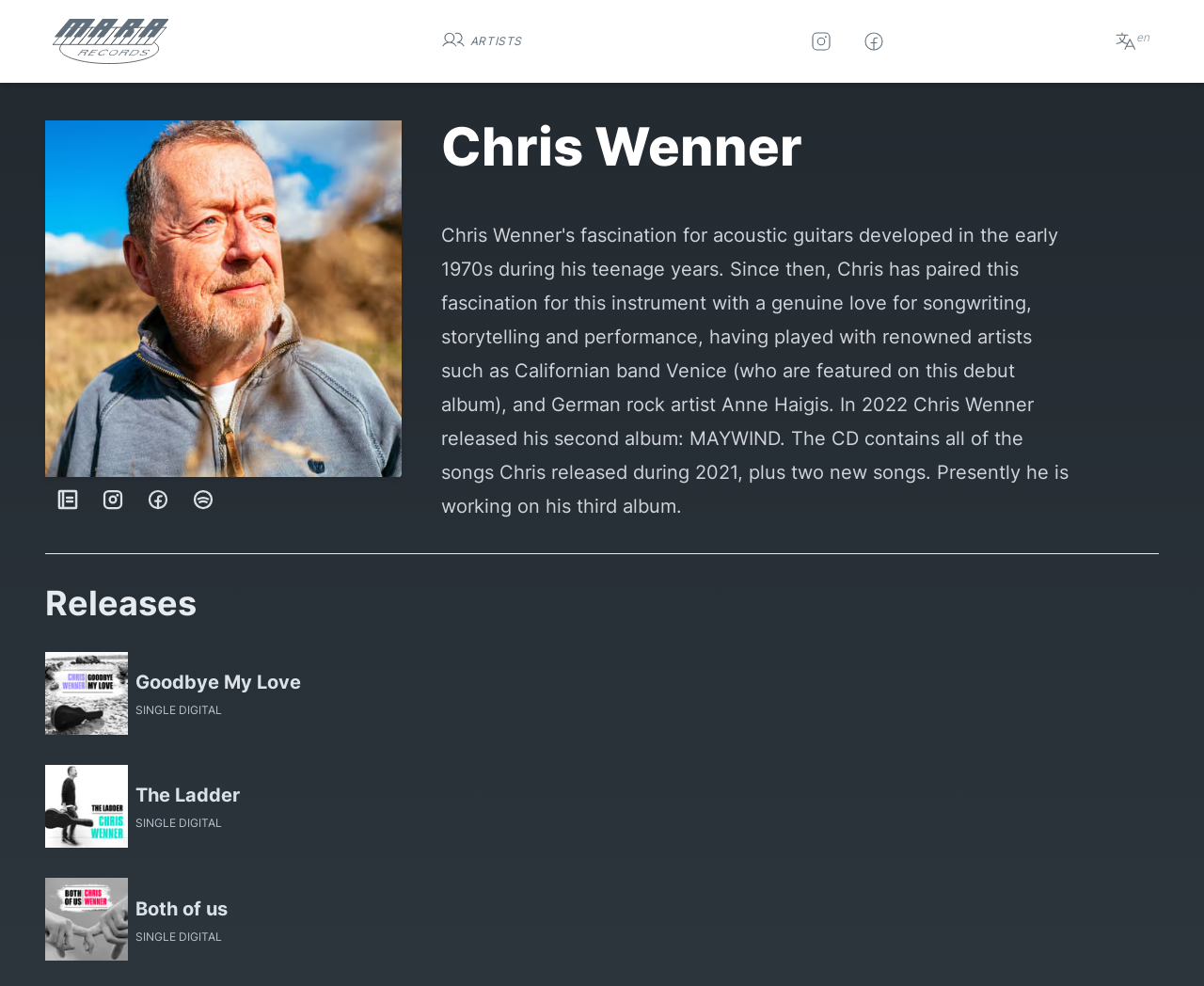Given the element description, predict the bounding box coordinates in the format (top-left x, top-left y, bottom-right x, bottom-right y), using floating point numbers between 0 and 1: Instagram

[0.075, 0.488, 0.112, 0.526]